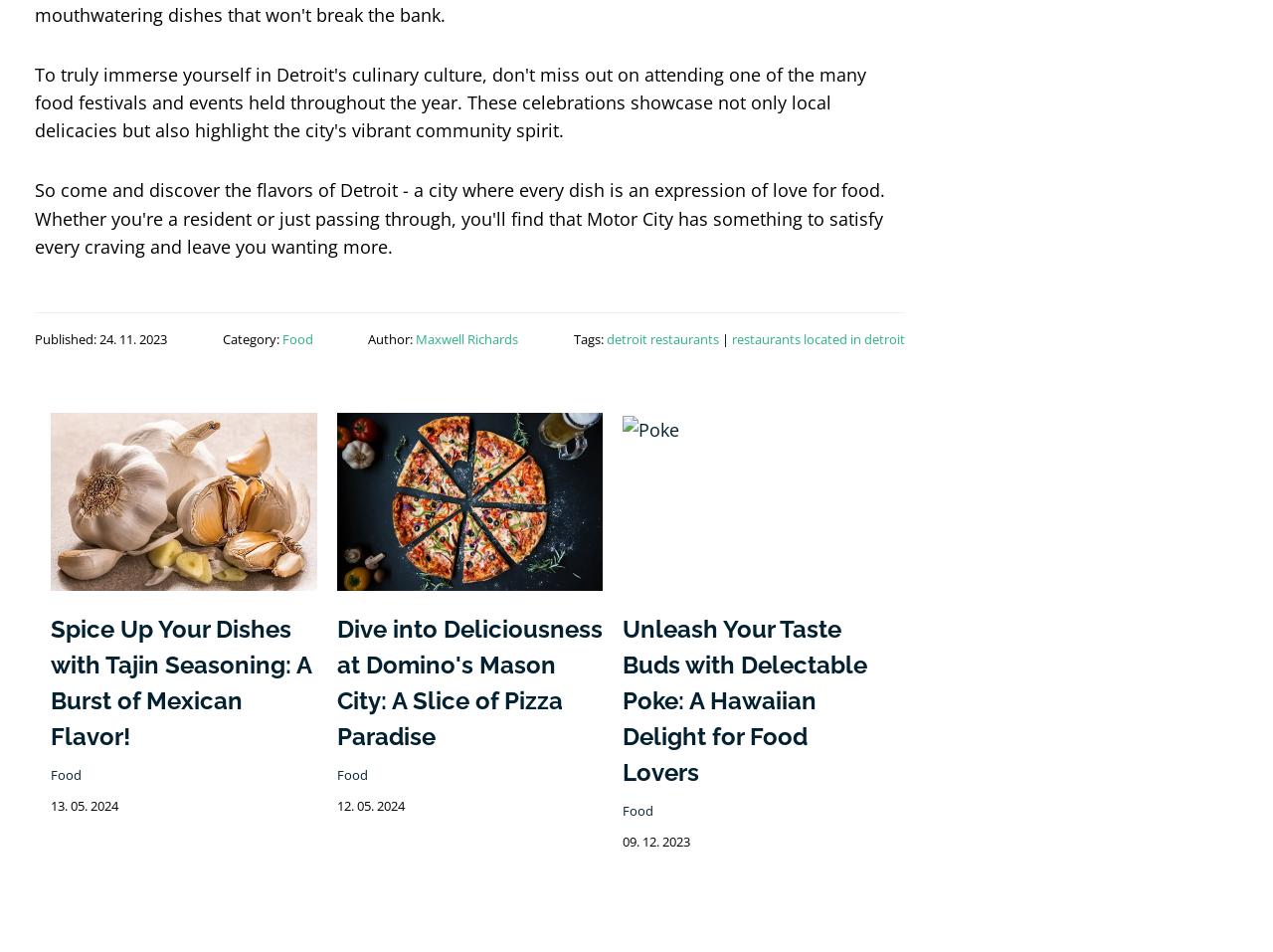Please locate the bounding box coordinates for the element that should be clicked to achieve the following instruction: "Learn more about Poke". Ensure the coordinates are given as four float numbers between 0 and 1, i.e., [left, top, right, bottom].

[0.489, 0.436, 0.534, 0.461]